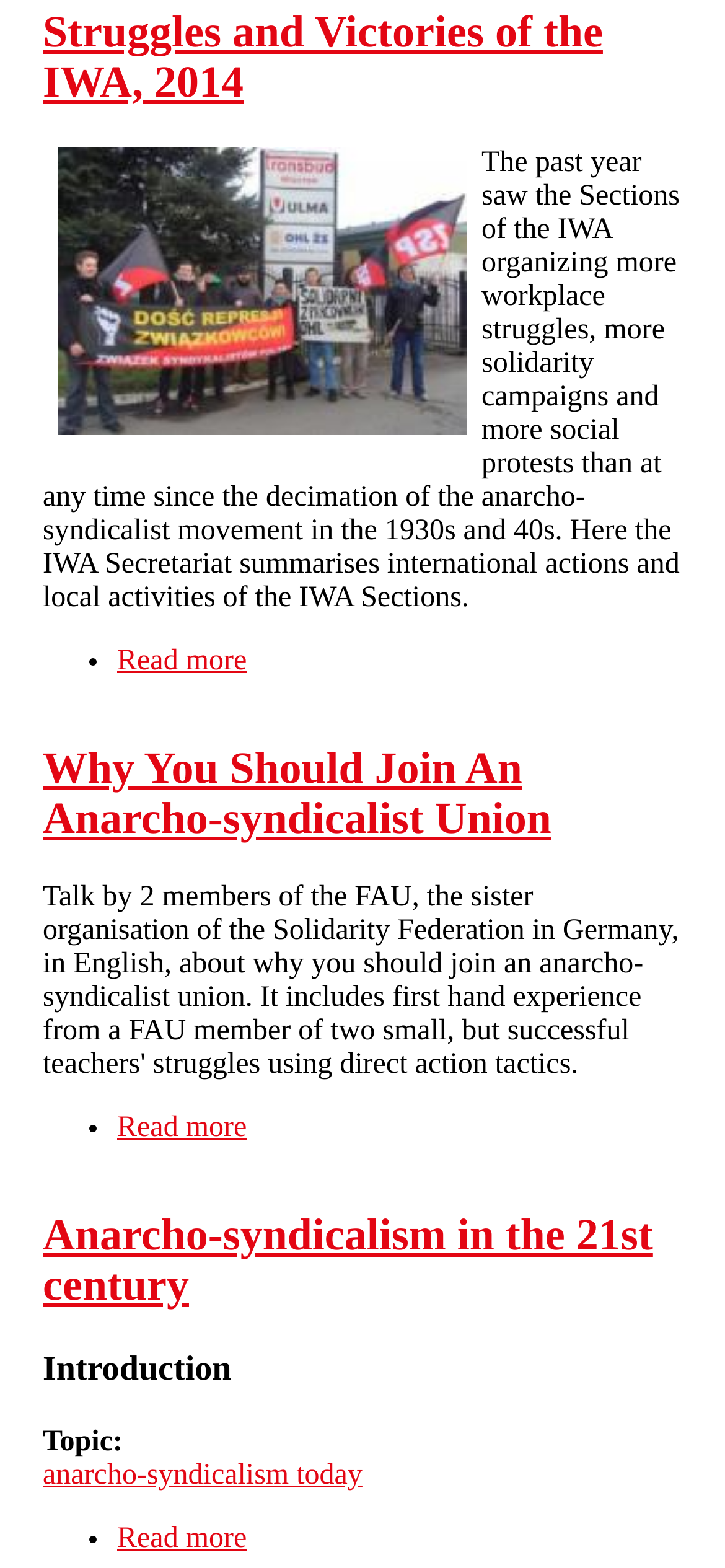How many articles are on this webpage?
Examine the screenshot and reply with a single word or phrase.

4